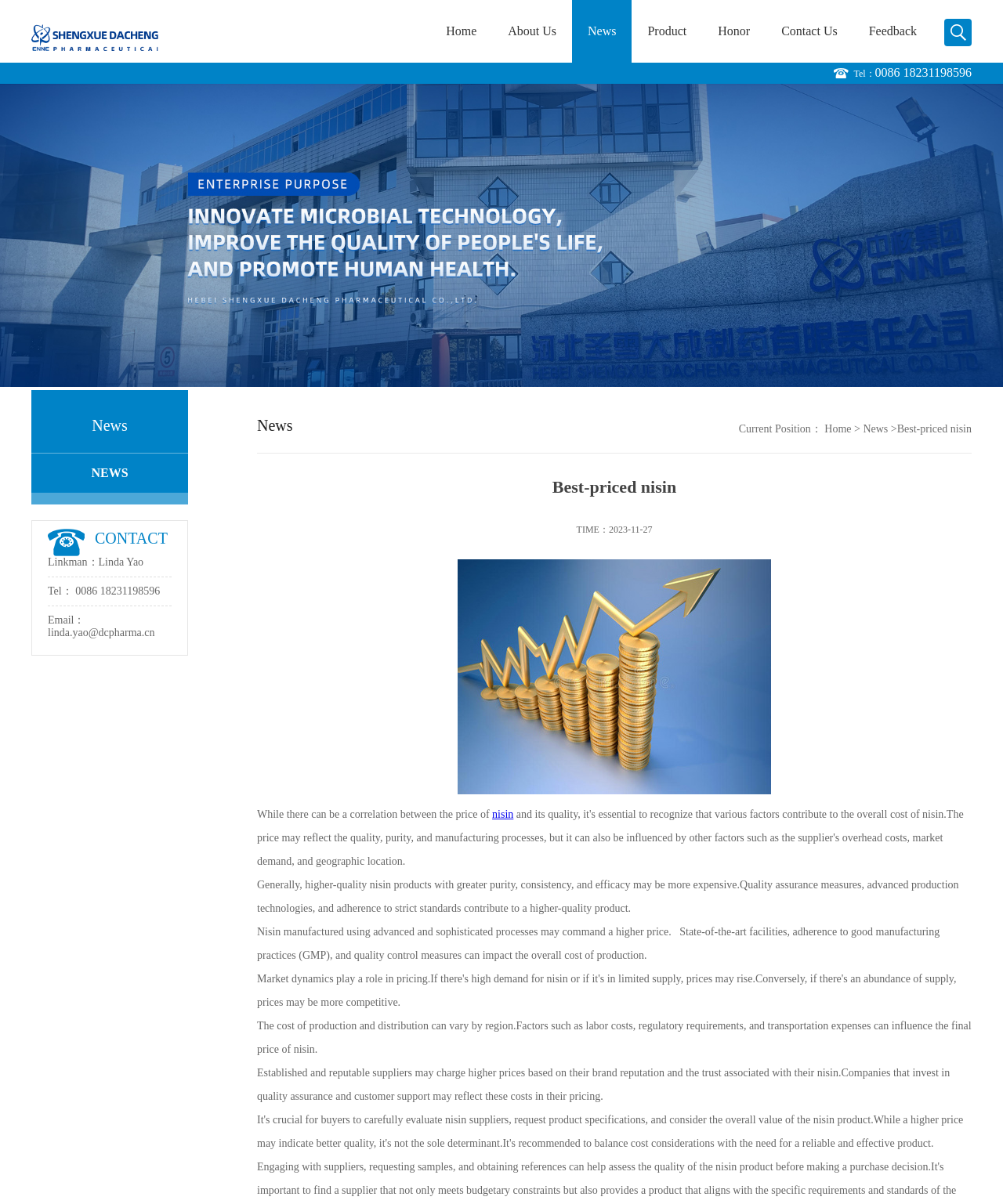Given the following UI element description: "Cookie Settings", find the bounding box coordinates in the webpage screenshot.

None